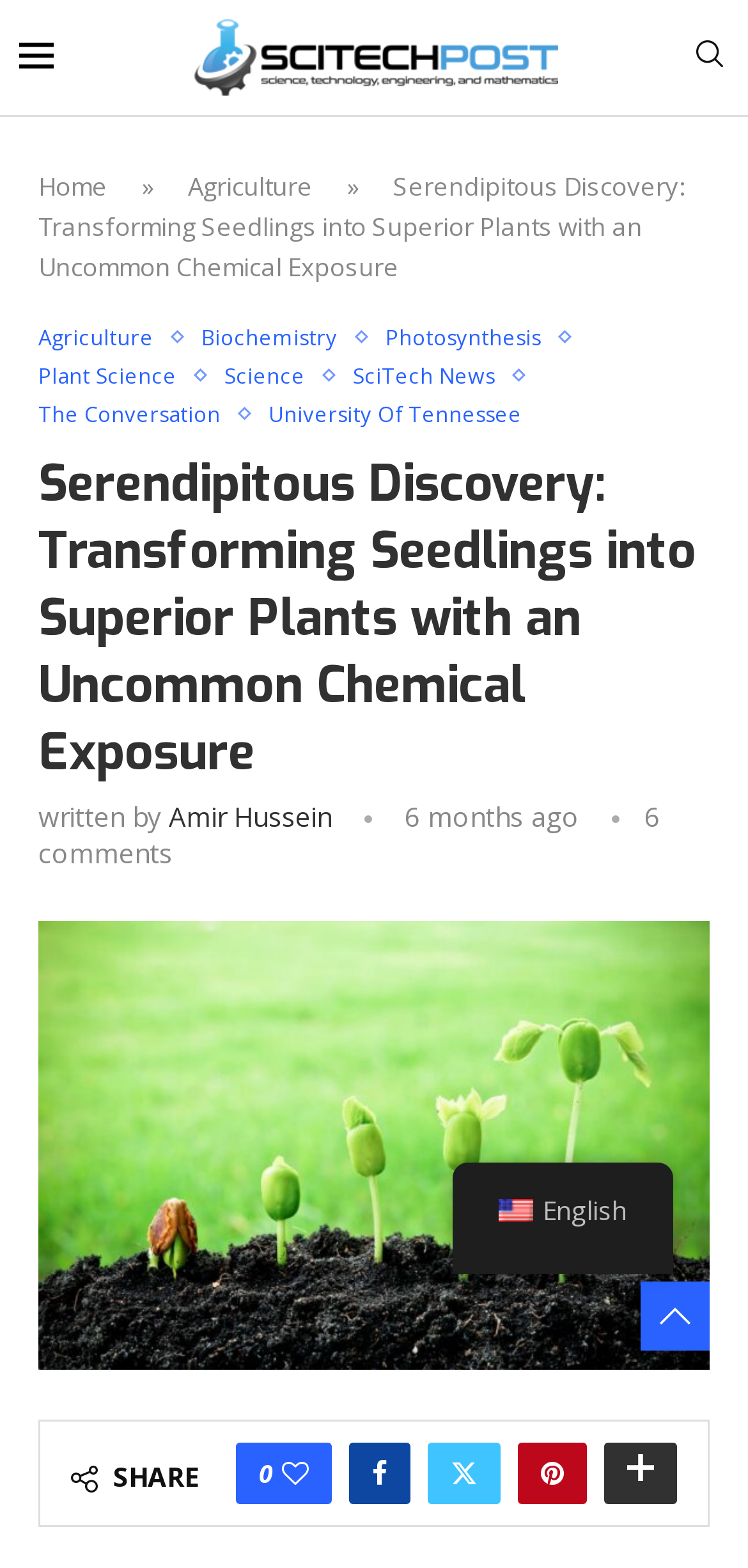Locate the bounding box of the UI element based on this description: "parent_node: SHARE 0 aria-label="Share Expand"". Provide four float numbers between 0 and 1 as [left, top, right, bottom].

[0.808, 0.92, 0.905, 0.959]